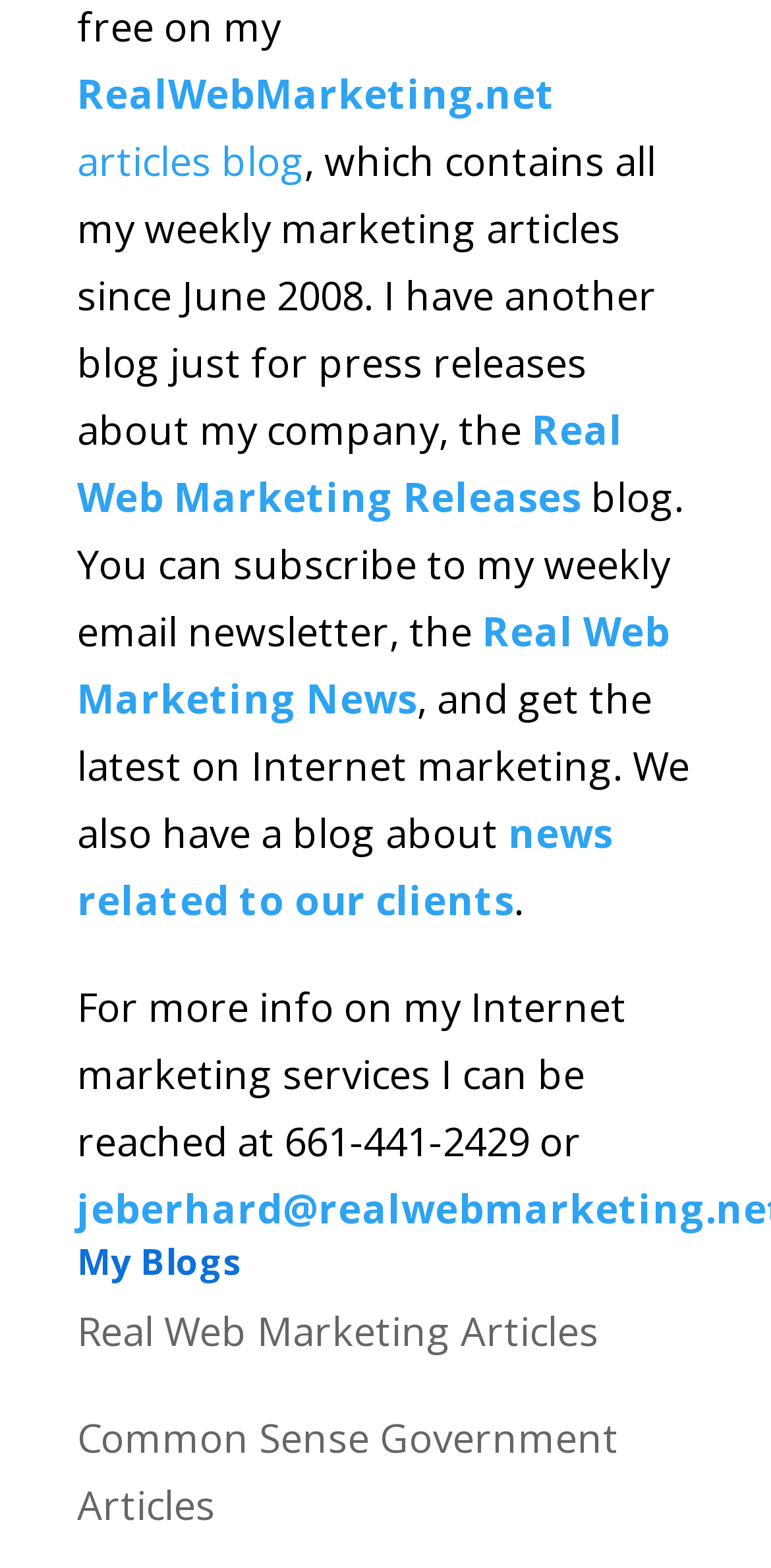Provide the bounding box coordinates, formatted as (top-left x, top-left y, bottom-right x, bottom-right y), with all values being floating point numbers between 0 and 1. Identify the bounding box of the UI element that matches the description: news related to our clients

[0.1, 0.514, 0.795, 0.591]